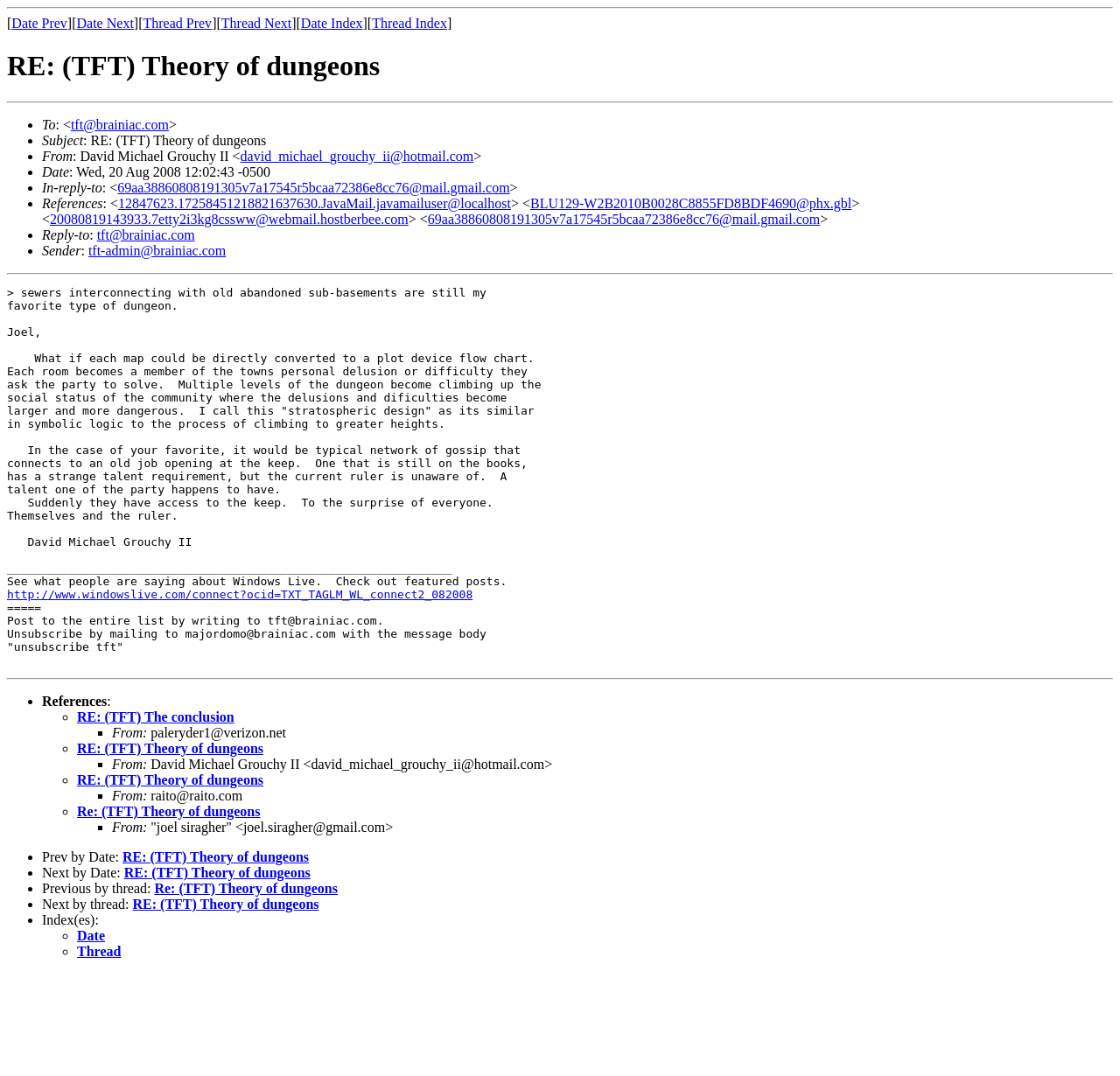Provide a thorough description of the webpage's content and layout.

This webpage appears to be a forum or discussion thread related to the topic "Theory of Dungeons" in the context of a tabletop fantasy role-playing game (TFT). 

At the top of the page, there is a horizontal separator followed by a series of links, including "Date Prev", "Date Next", "Thread Prev", "Thread Next", "Date Index", and "Thread Index". 

Below these links, there is a heading that reads "RE: (TFT) Theory of Dungeons". This is followed by another horizontal separator. 

The main content of the page is a post from David Michael Grouchy II, which discusses the idea of connecting sewers and abandoned sub-basements in dungeons. The post proposes a concept called "stratospheric design", where each map can be converted into a plot device flow chart, with each room representing a member of the town's personal delusion or difficulty that the party must solve. The post also mentions the idea of climbing up the social status of the community, where delusions and difficulties become larger and more dangerous.

The post is followed by a series of links and text, including a message about Windows Live and a footer with information on how to post to the entire list and unsubscribe.

Below the main post, there is another horizontal separator, followed by a list of references with links to other posts, including "RE: (TFT) The conclusion" and multiple instances of "RE: (TFT) Theory of dungeons". Each reference includes the name and email address of the poster.

Finally, at the bottom of the page, there is a list of links to previous posts, including "Prev by Date" and "RE: (TFT) Theory of dungeons".